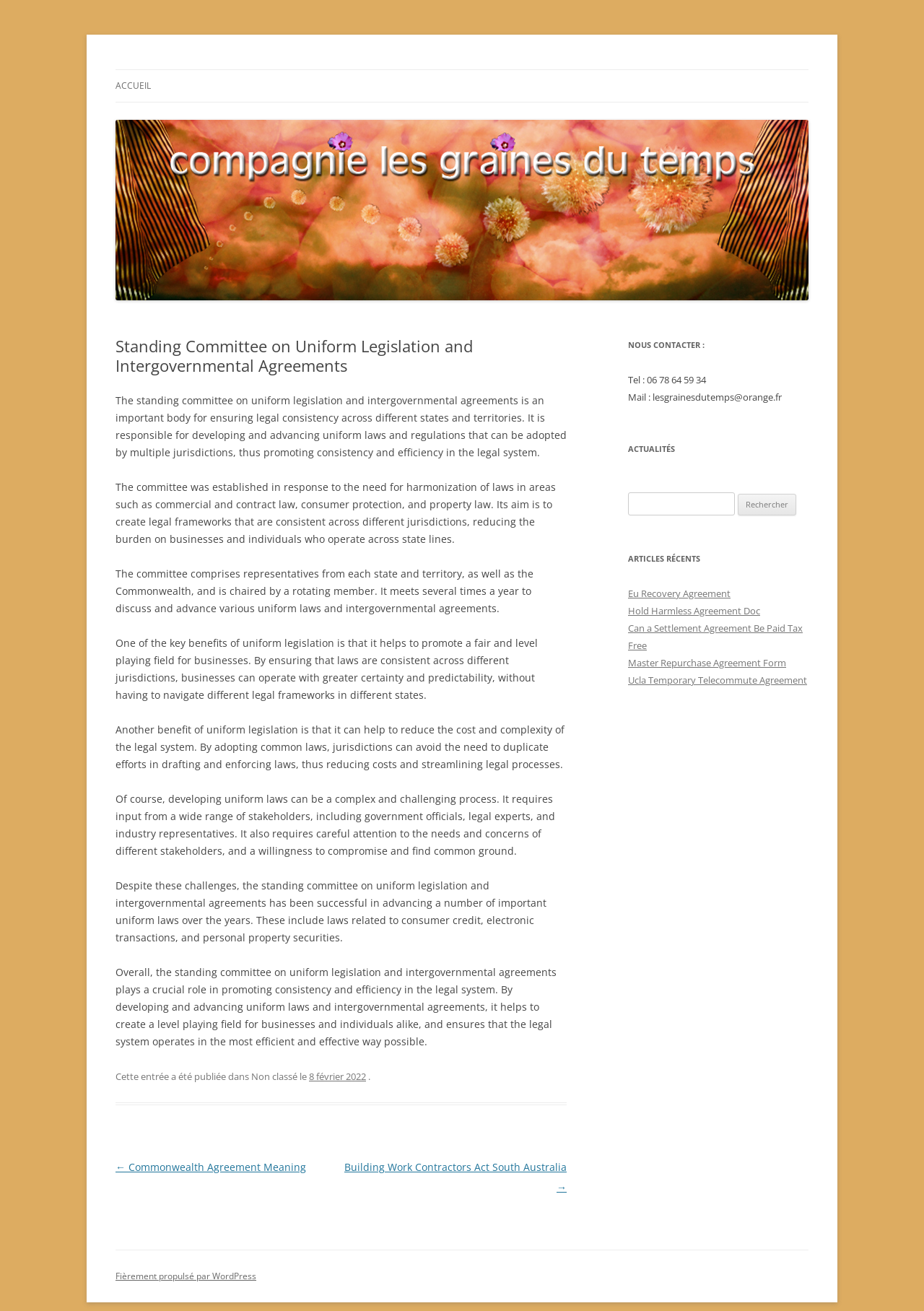What is the benefit of uniform legislation for businesses?
Provide a comprehensive and detailed answer to the question.

I found the answer by reading the static text elements within the article element, which describe the benefits of uniform legislation, including promoting a fair and level playing field for businesses.